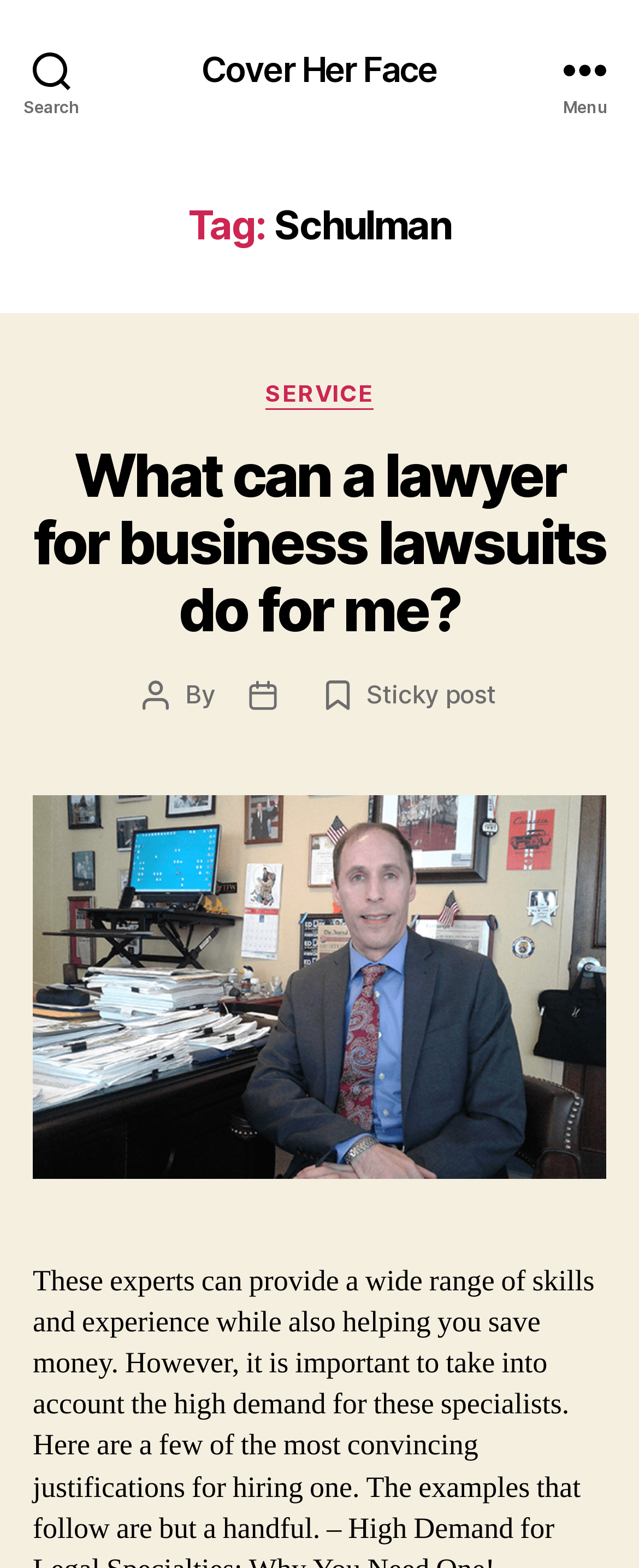Refer to the image and provide a thorough answer to this question:
What is the type of the post?

In the post metadata section, I found a 'Sticky post' text, which indicates that the type of the post is a sticky post.